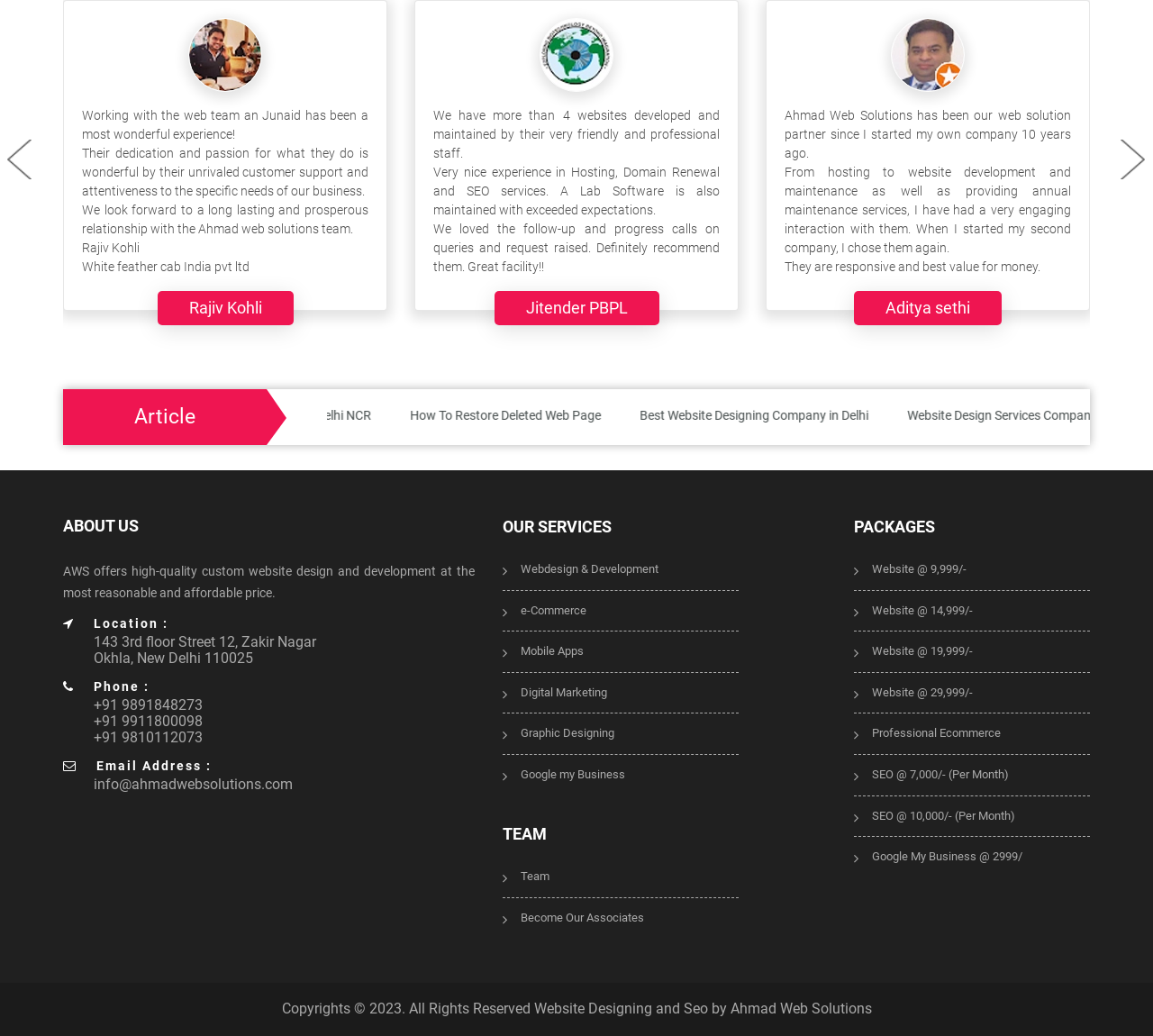What is the phone number of the company? Observe the screenshot and provide a one-word or short phrase answer.

+91 9891848273